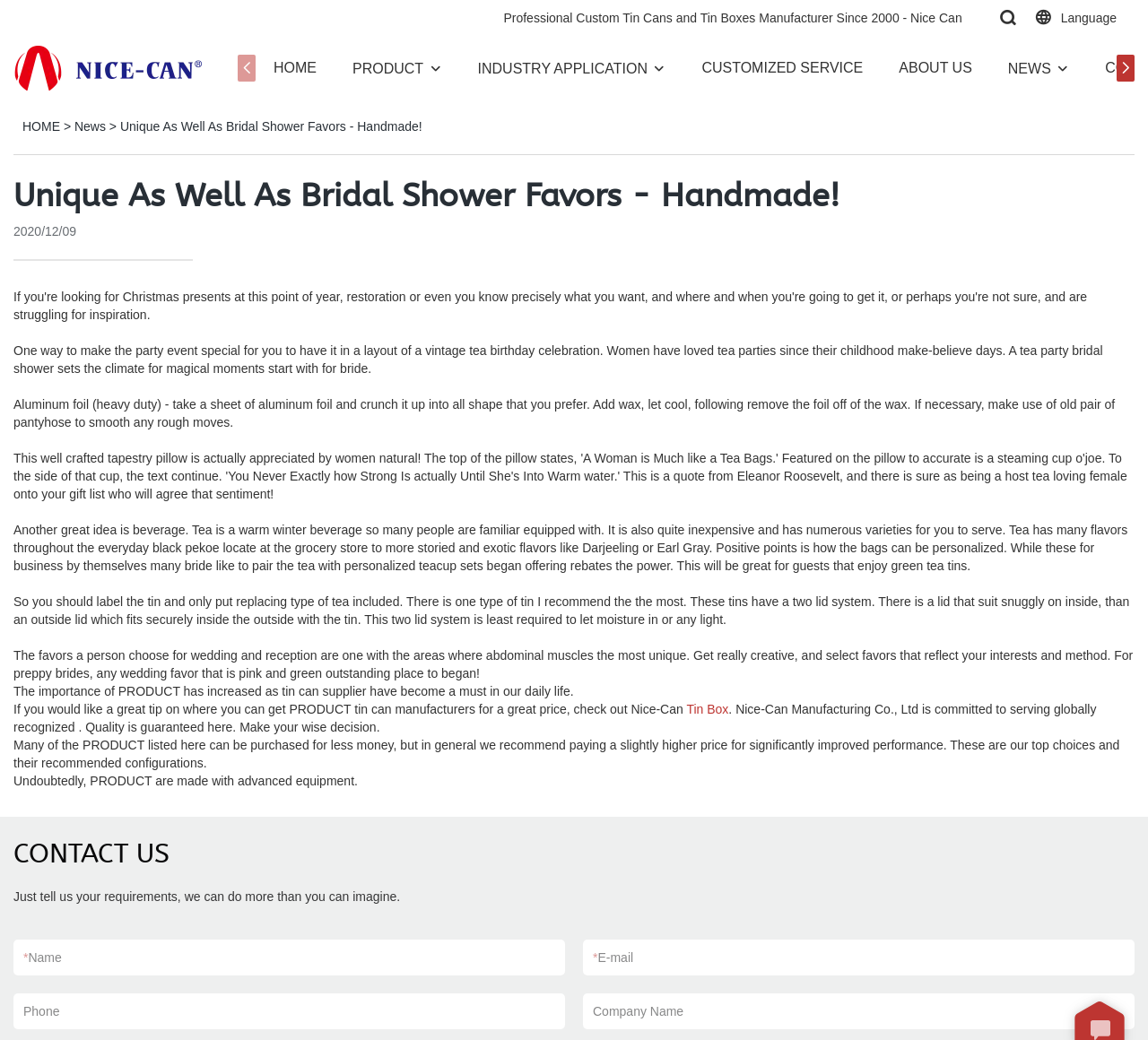Please specify the bounding box coordinates of the clickable region necessary for completing the following instruction: "Click the 'Tin Box' link". The coordinates must consist of four float numbers between 0 and 1, i.e., [left, top, right, bottom].

[0.598, 0.675, 0.635, 0.688]